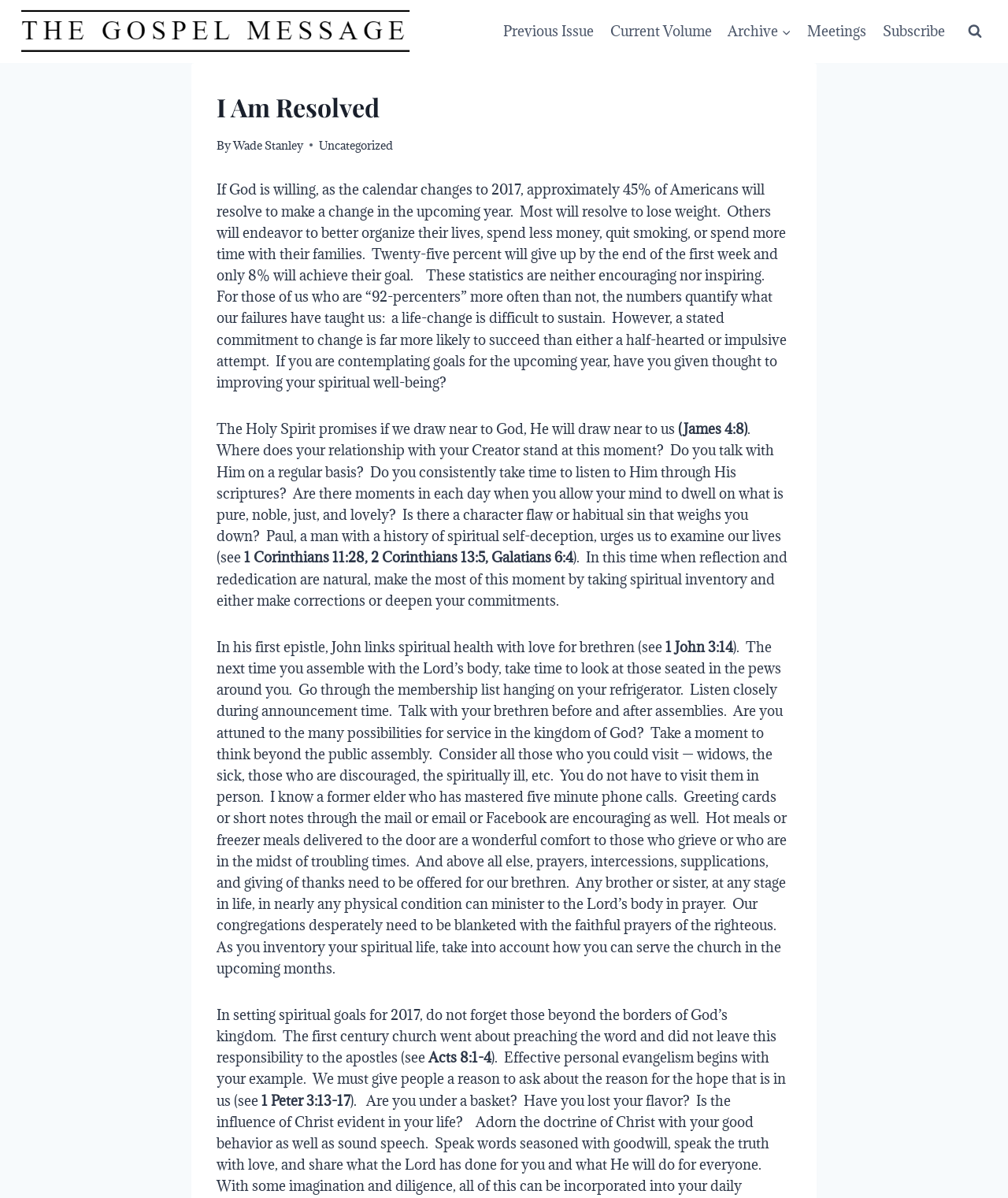What is the role of prayer in serving the church according to the article? Please answer the question using a single word or phrase based on the image.

To offer intercessions, supplications, and giving of thanks